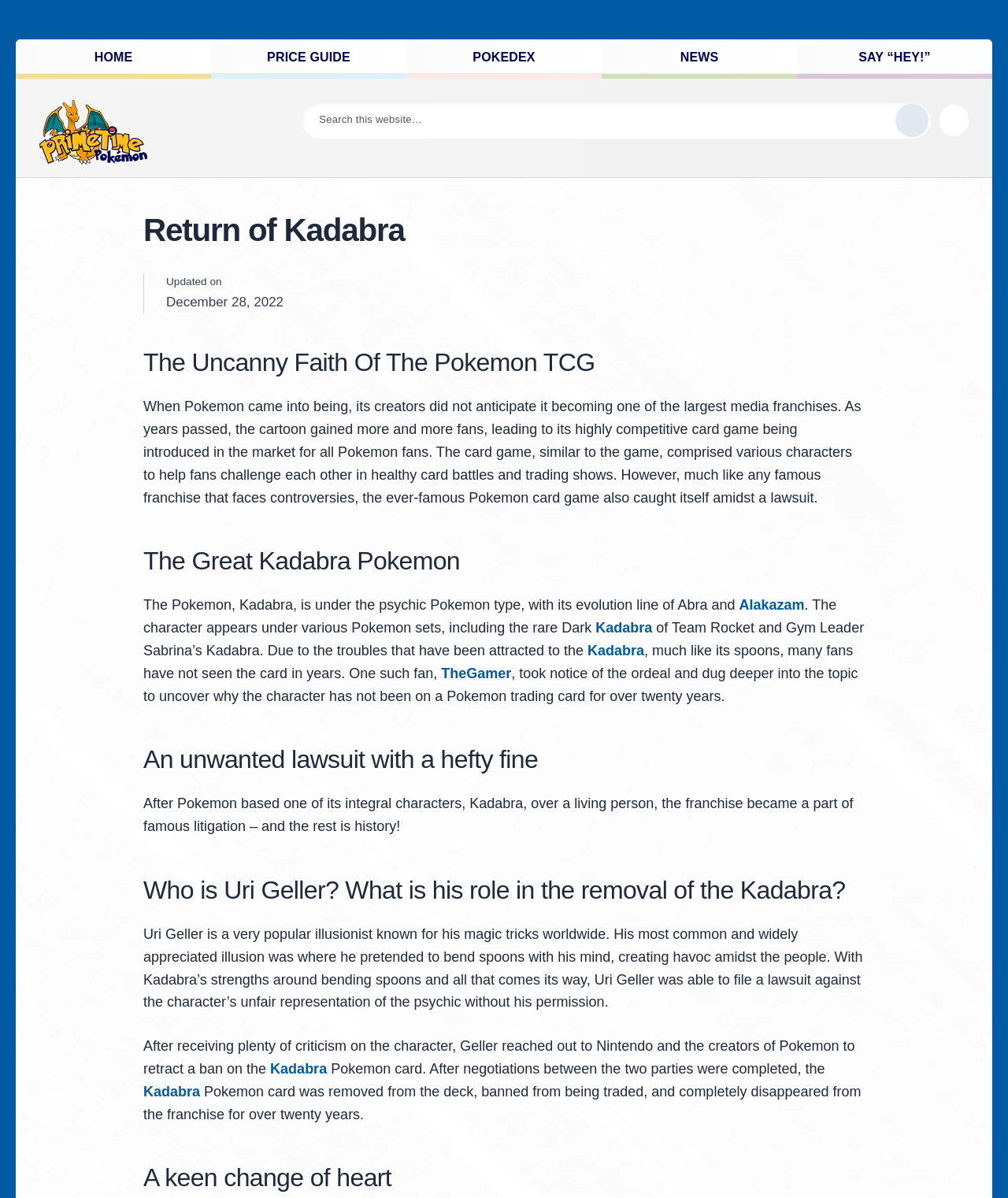What is the name of the publication that dug deeper into the topic of Kadabra's removal?
From the image, respond with a single word or phrase.

TheGamer